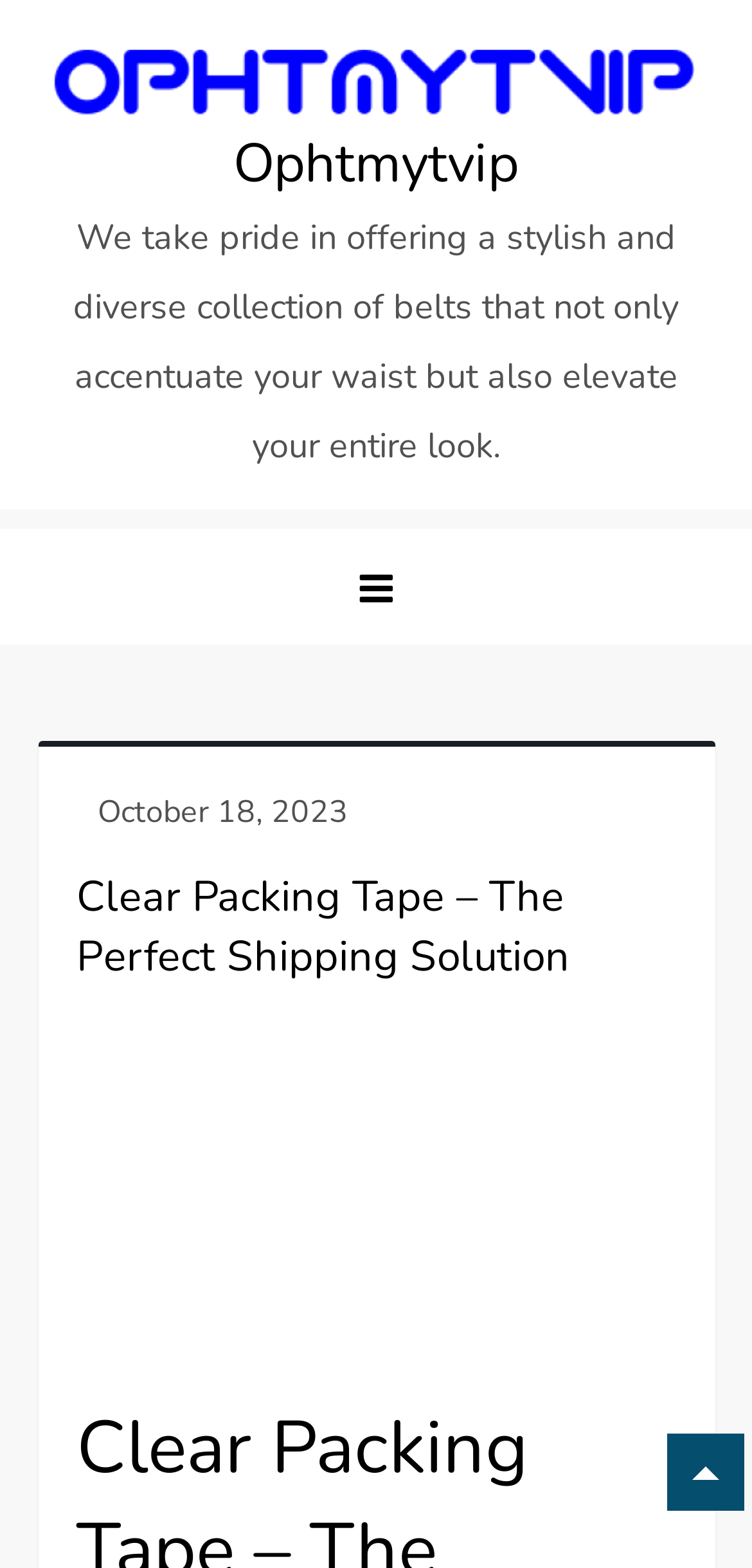Explain the webpage's layout and main content in detail.

The webpage is about clear packing tape for shipping needs. At the top left, there is a logo of "Ophtmytvip" which is both a link and an image. Next to it, there is another link with the same text "Ophtmytvip". Below these elements, there is a paragraph of text that seems out of place, describing a collection of belts that accentuate the waist and elevate the entire look. 

On the right side of the page, there is a menu button labeled "menu" which is not expanded. When expanded, it controls the primary menu. Within the menu, there is a link with the date "October 18, 2023" and a time element with no text. Below the date, there is a heading that reads "Clear Packing Tape – The Perfect Shipping Solution". 

At the bottom right of the page, there is a "to-top" link.